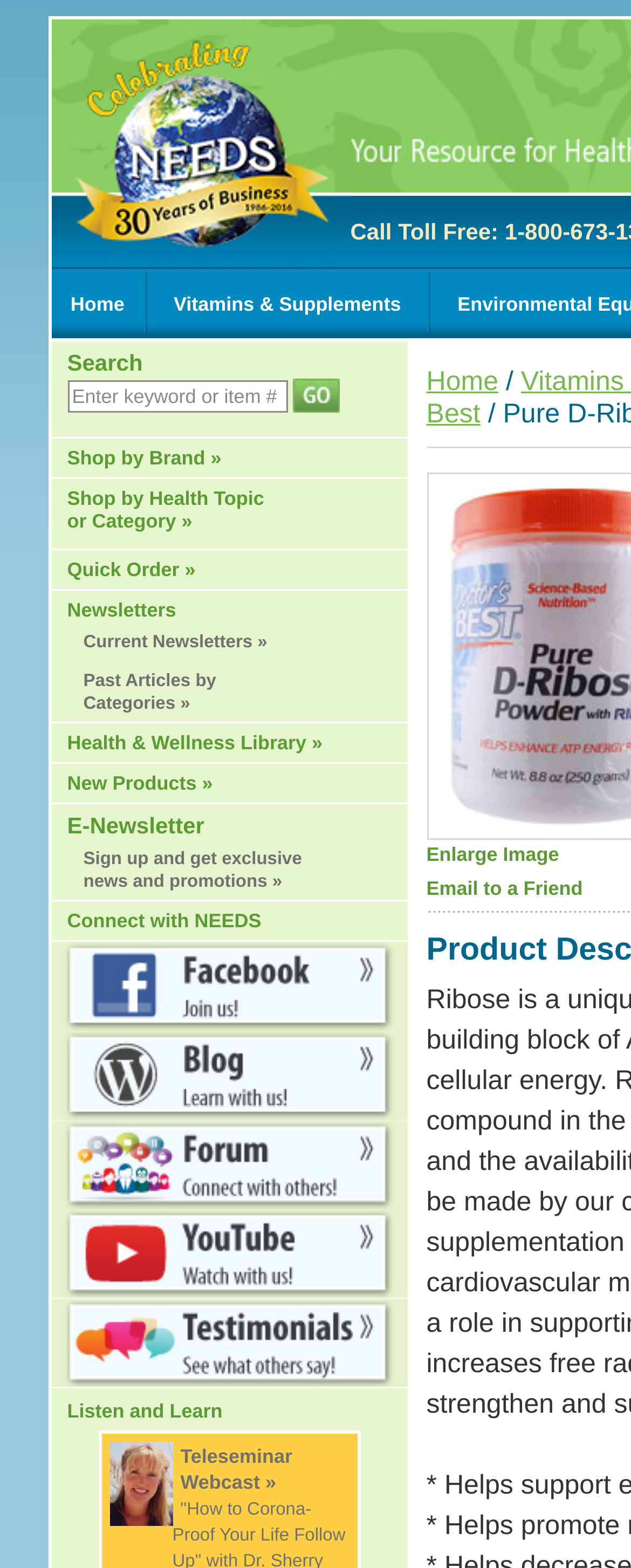Determine the bounding box coordinates for the clickable element required to fulfill the instruction: "Sign up for the newsletter". Provide the coordinates as four float numbers between 0 and 1, i.e., [left, top, right, bottom].

[0.132, 0.542, 0.478, 0.569]